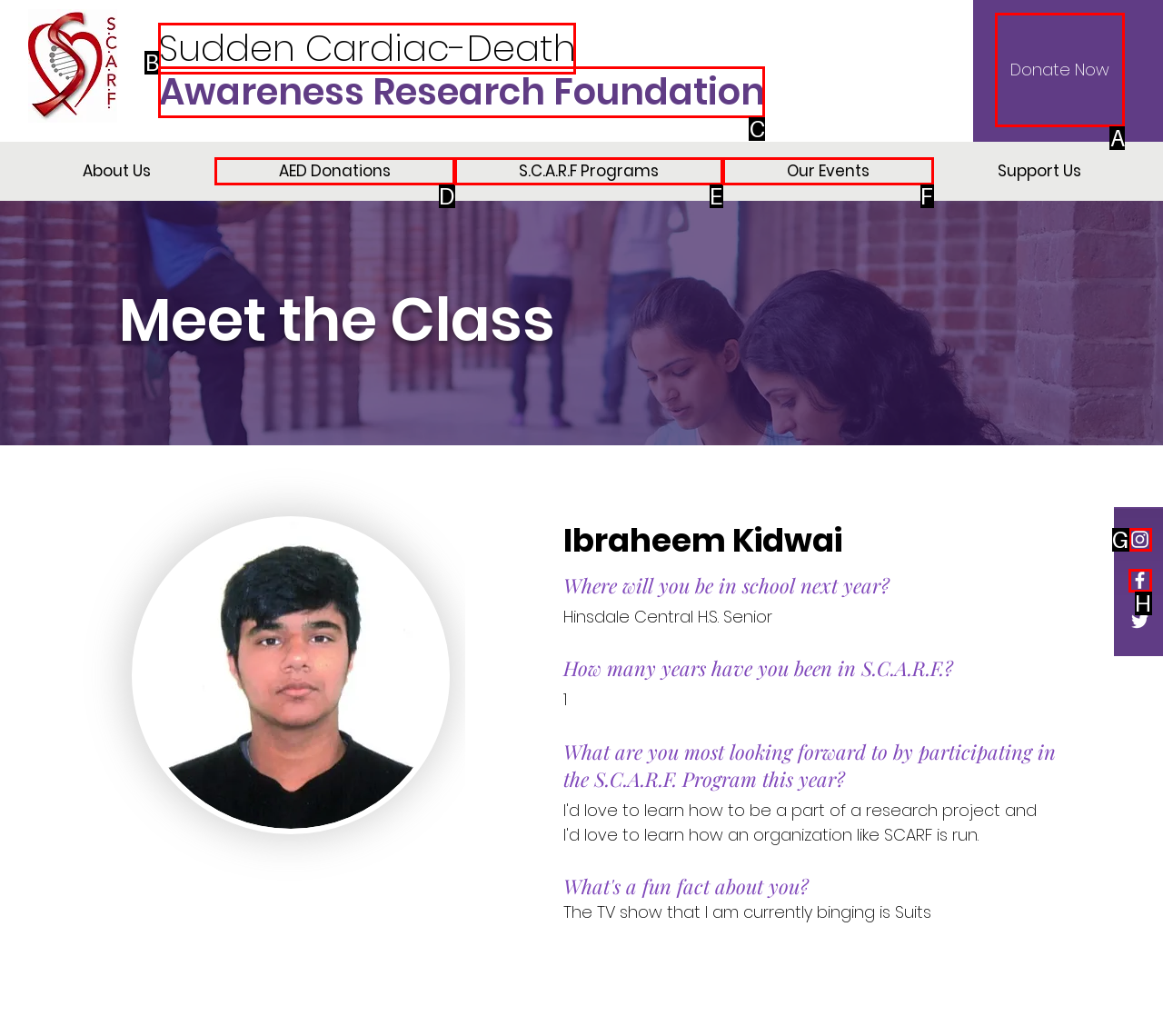Choose the letter that best represents the description: aria-label="White Instagram Icon". Provide the letter as your response.

G